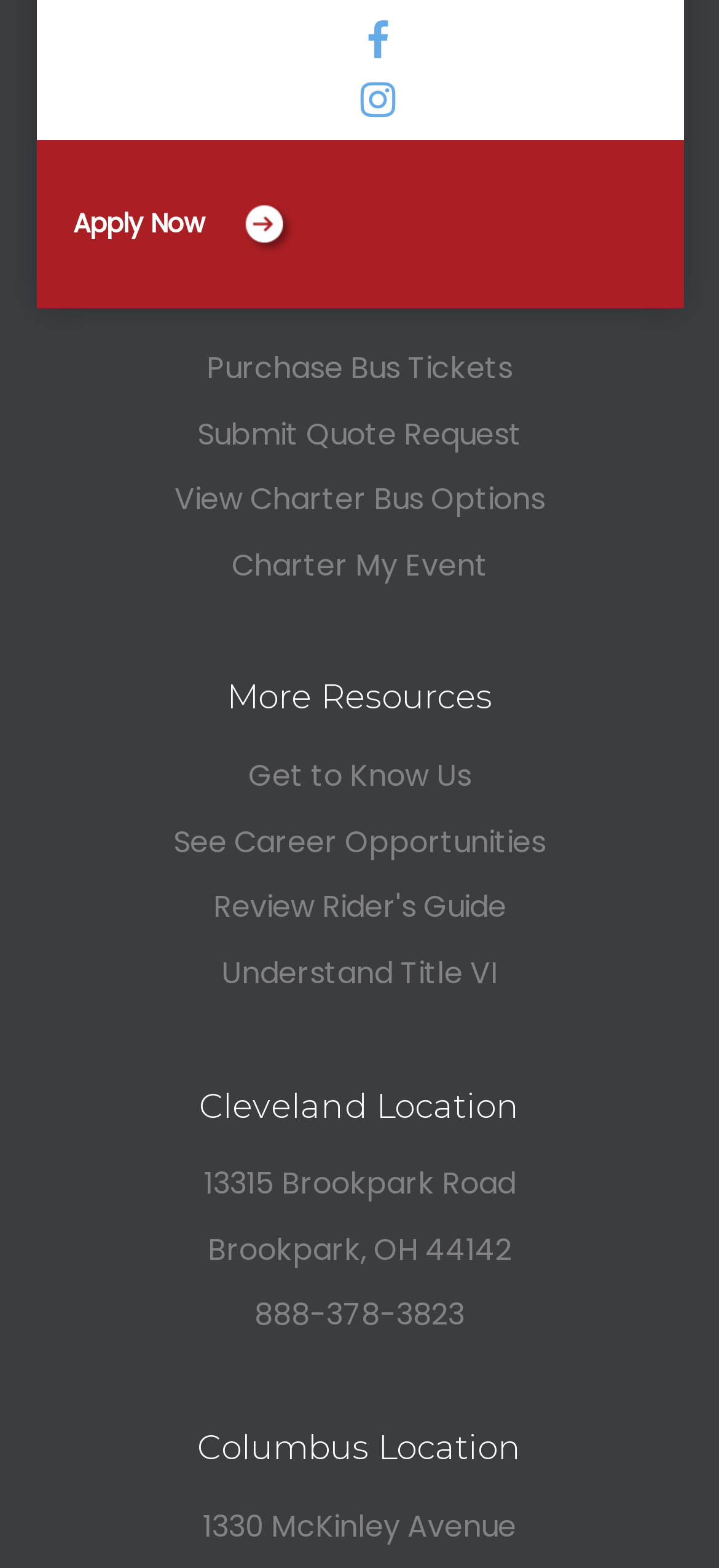Determine the bounding box coordinates for the region that must be clicked to execute the following instruction: "Purchase bus tickets".

[0.287, 0.22, 0.713, 0.25]